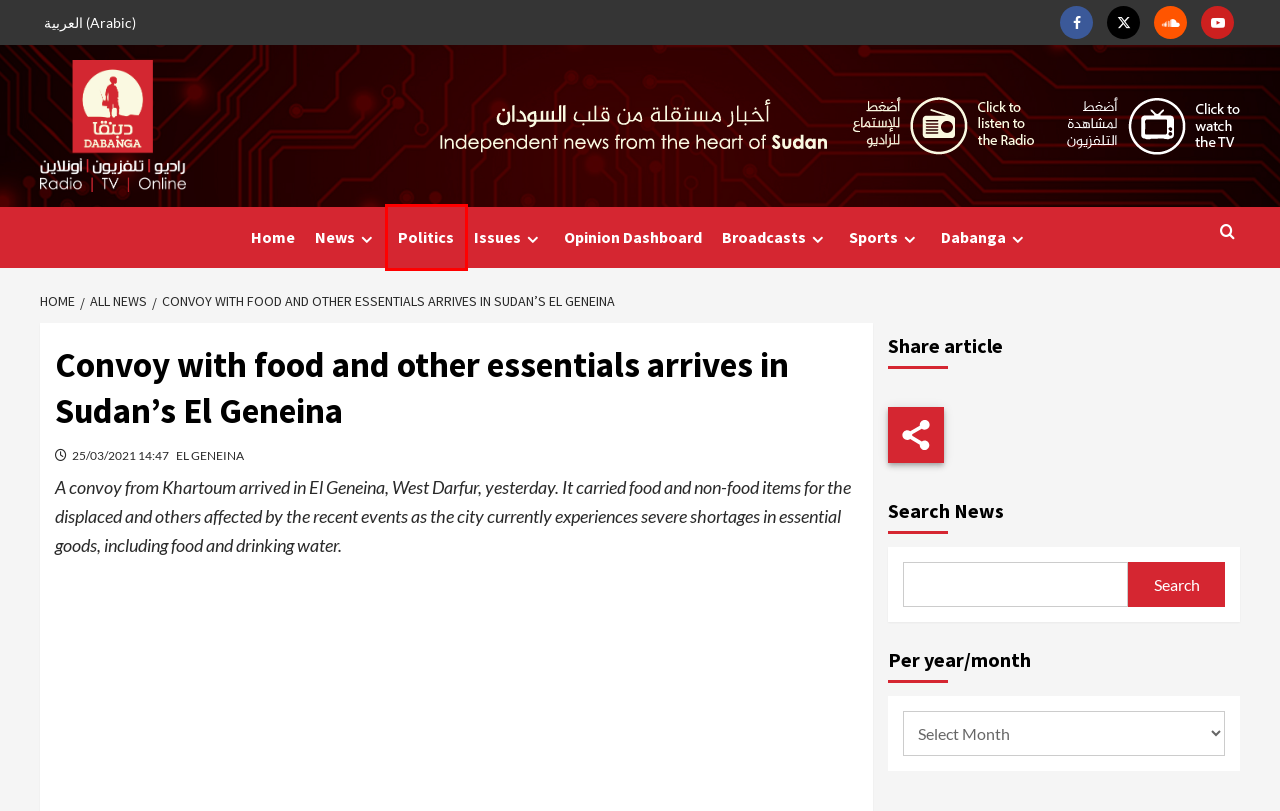You are given a screenshot of a webpage with a red rectangle bounding box around a UI element. Select the webpage description that best matches the new webpage after clicking the element in the bounding box. Here are the candidates:
A. Politics Archives - Dabanga Radio TV Online
B. News Archives - Dabanga Radio TV Online
C. Sports Archives - Dabanga Radio TV Online
D. Opinion Dashboard - Dabanga Radio TV Online
E. Home - Dabanga Radio TV Online
F. Radio Dabanga Broadcasts - Dabanga Radio TV Online
G. الصفحة الرئيسية - Dabanga Radio TV Online
H. All News - Dabanga Radio TV Online

A